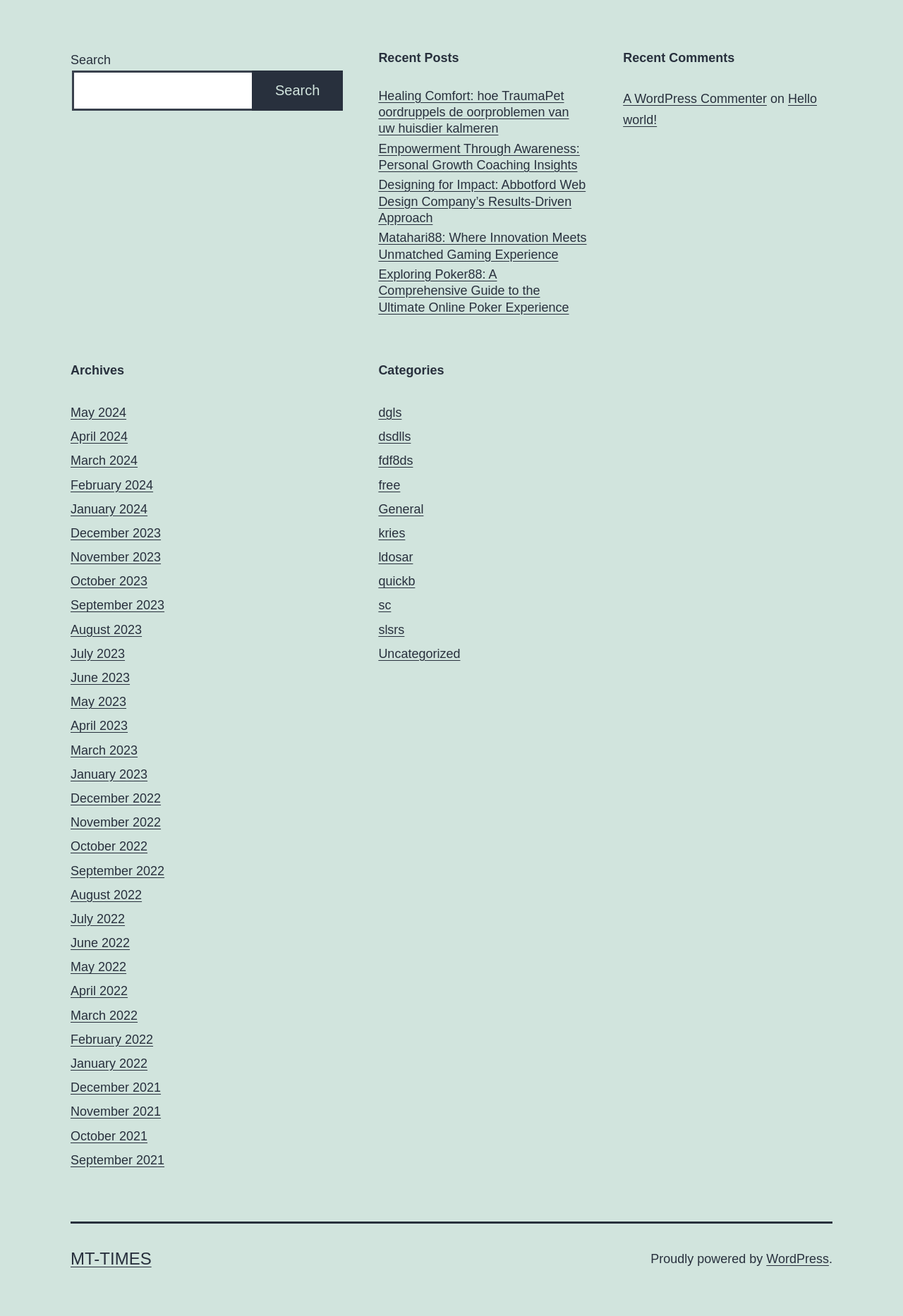Use a single word or phrase to answer the question: 
How many archives are listed?

28